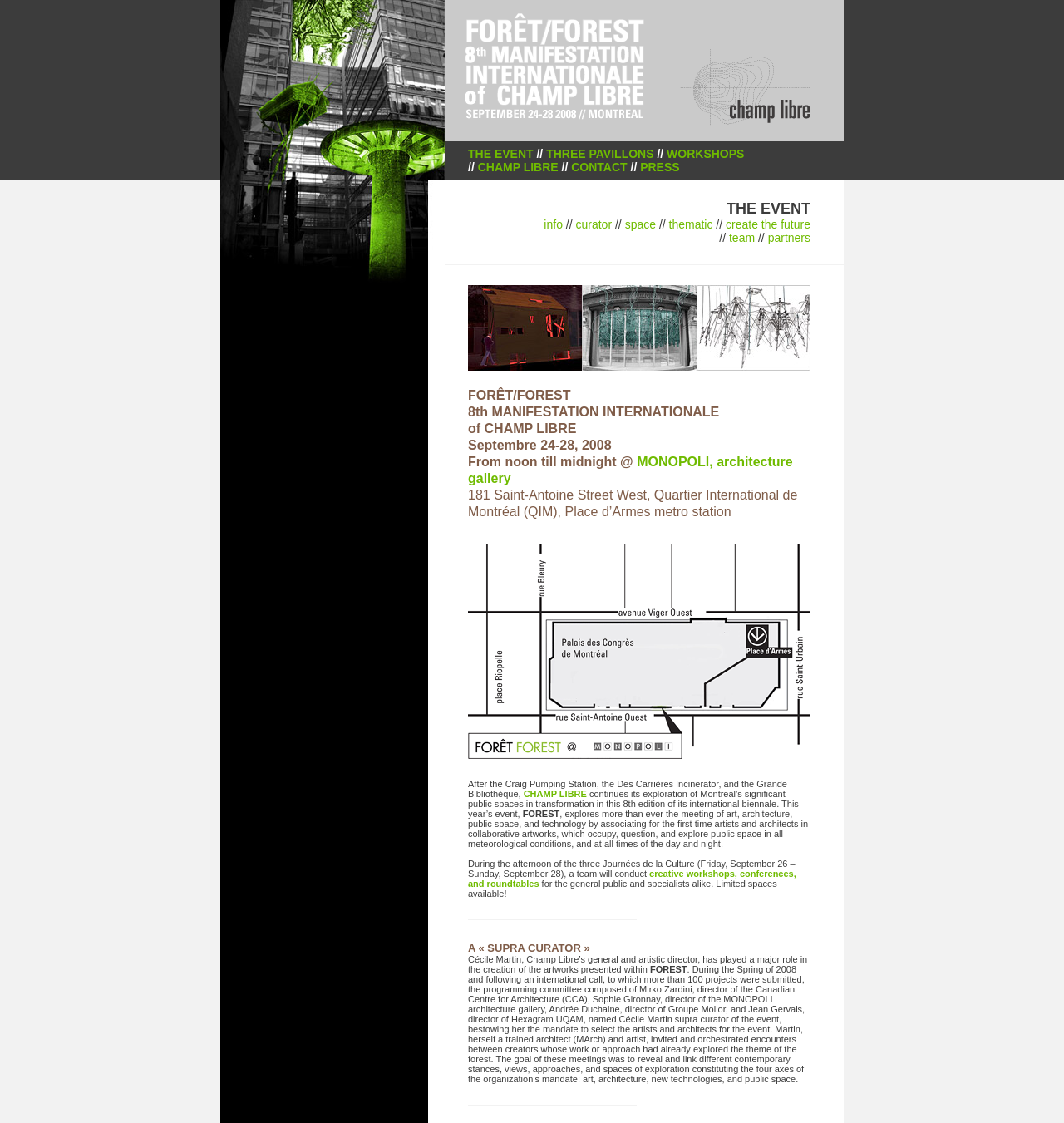What is the location of the event?
We need a detailed and exhaustive answer to the question. Please elaborate.

The location of the event can be found in the main text of the webpage, which is 'MONOPOLI, architecture gallery'.